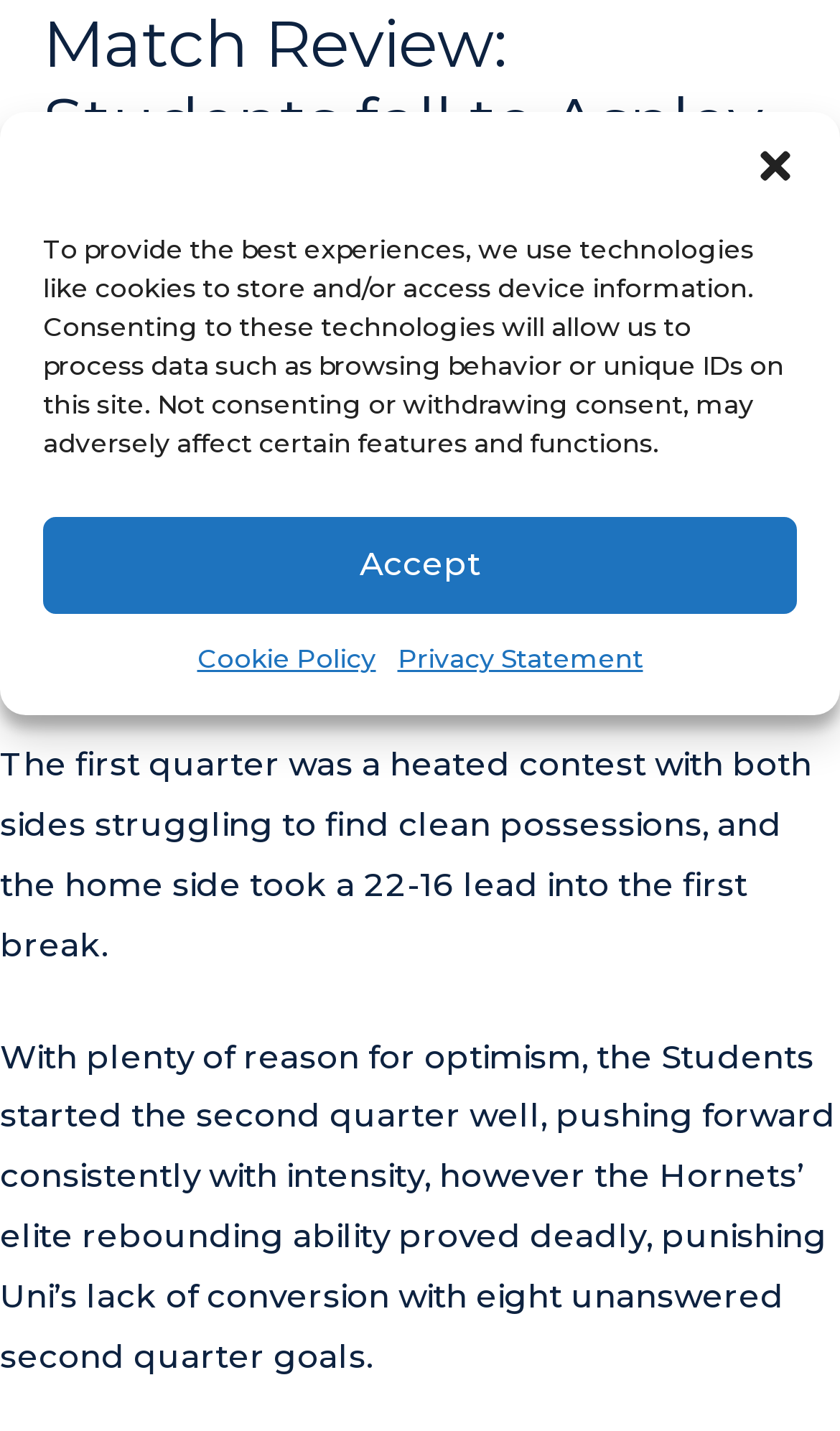For the following element description, predict the bounding box coordinates in the format (top-left x, top-left y, bottom-right x, bottom-right y). All values should be floating point numbers between 0 and 1. Description: aria-label="close-dialog"

[0.897, 0.1, 0.949, 0.131]